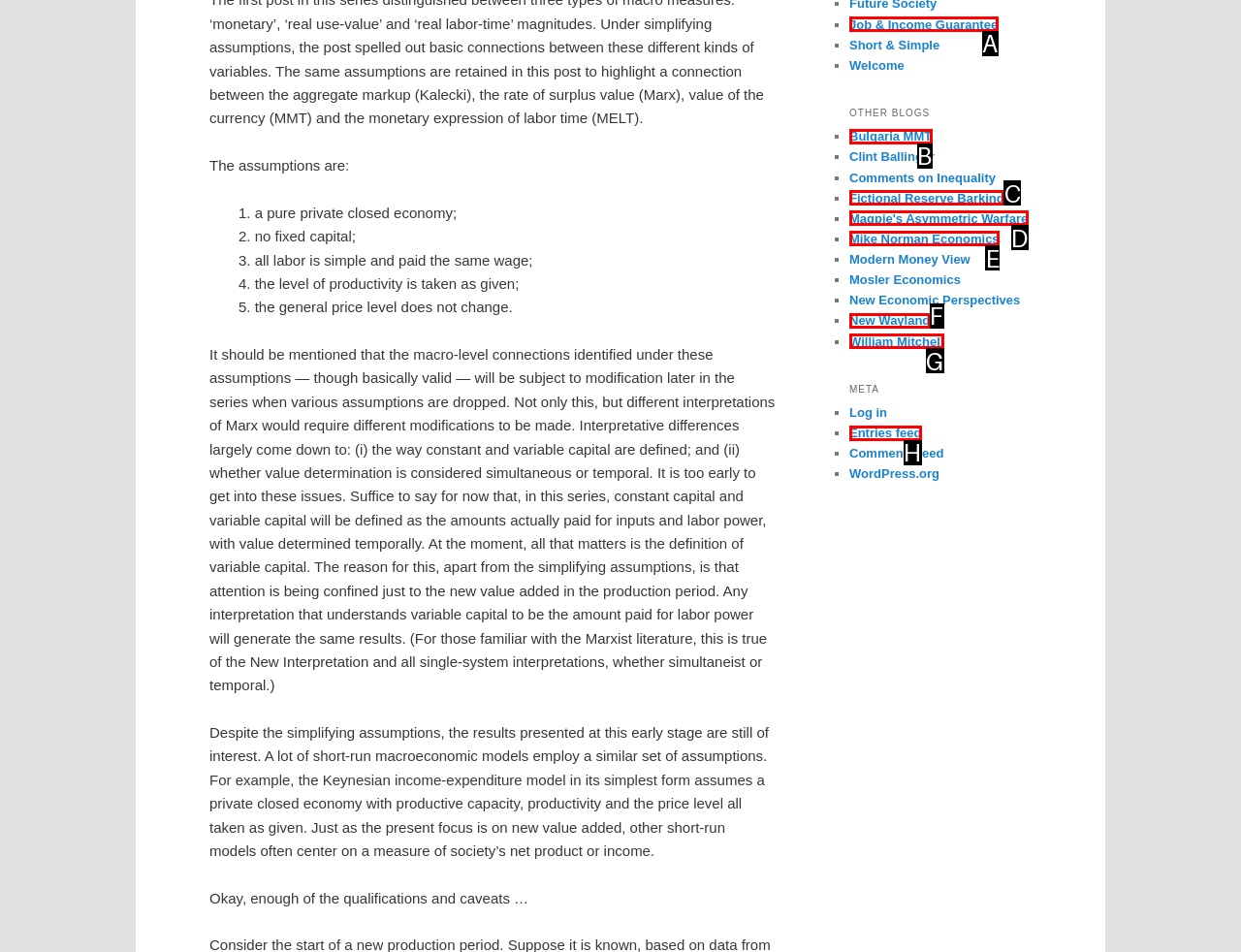Find the option that fits the given description: Entries feed
Answer with the letter representing the correct choice directly.

H